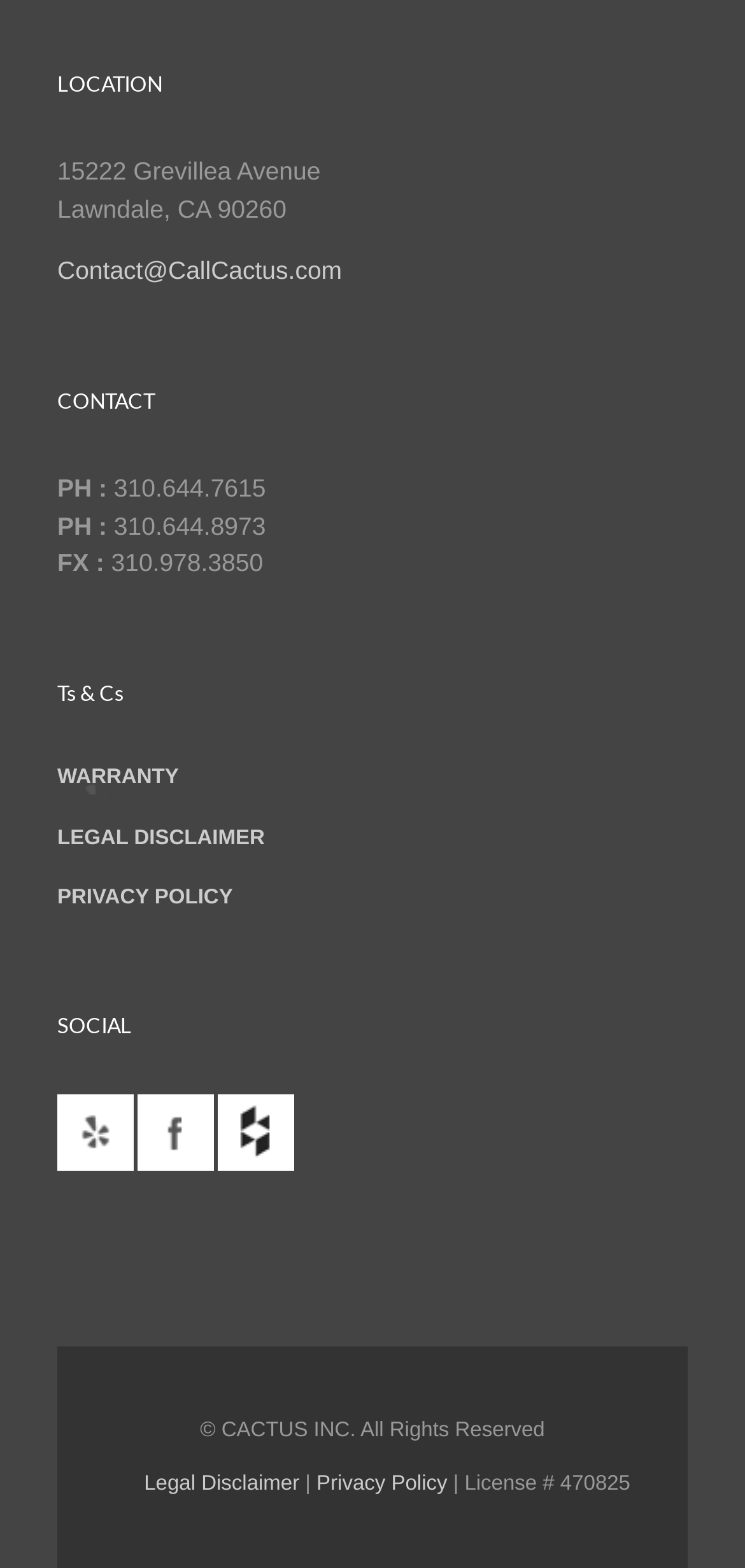Determine the bounding box for the UI element described here: "facebook".

[0.185, 0.699, 0.287, 0.747]